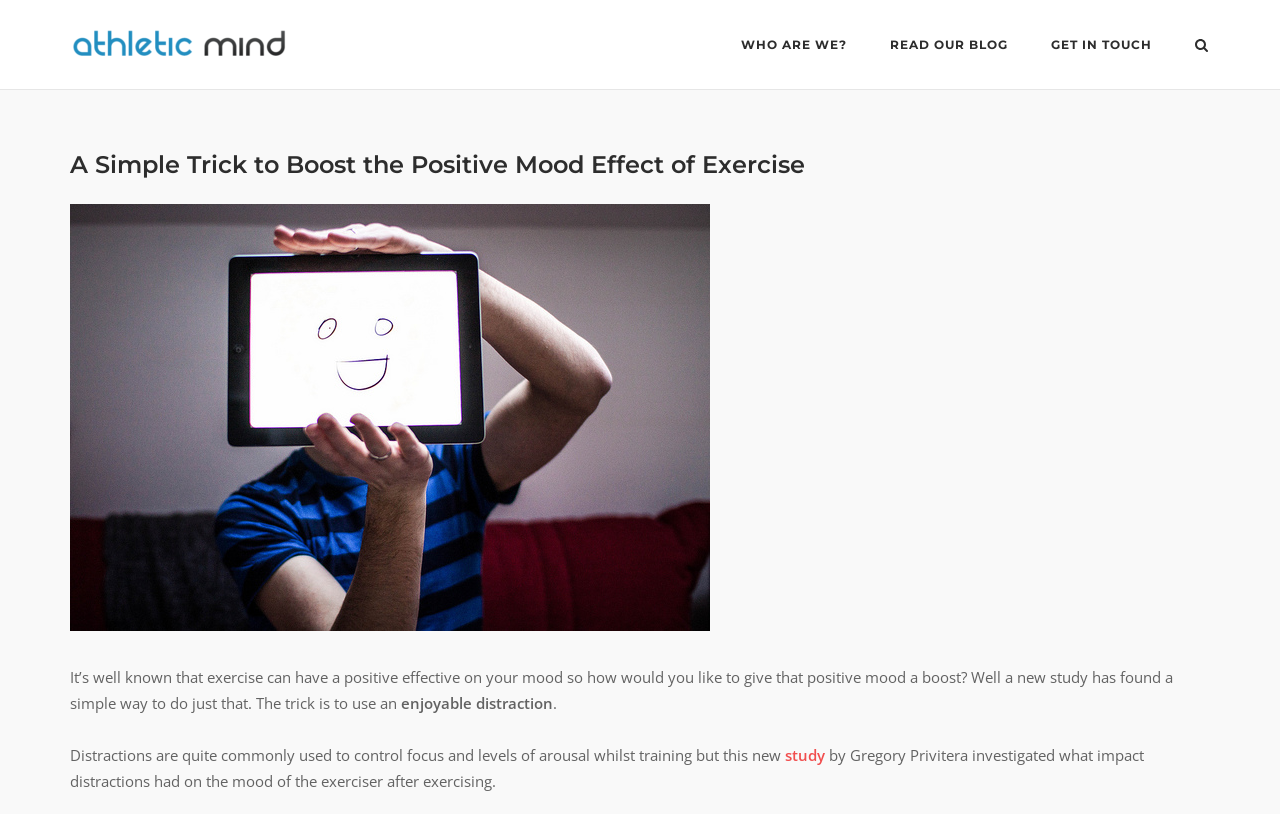What is the purpose of the image? Observe the screenshot and provide a one-word or short phrase answer.

Illustrate happy mood